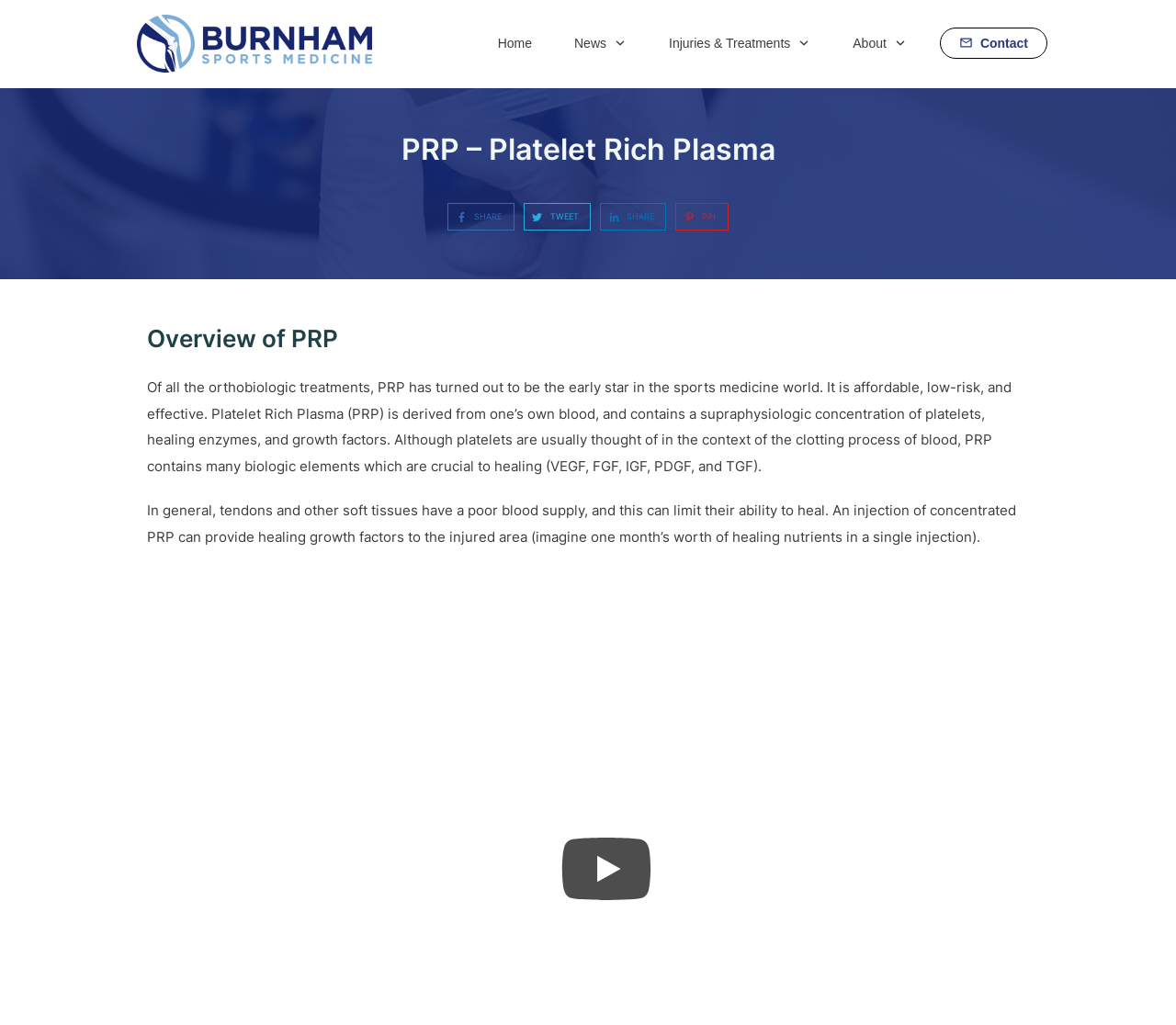Locate the bounding box coordinates of the item that should be clicked to fulfill the instruction: "Follow the link to Easter eggs and secrets".

None